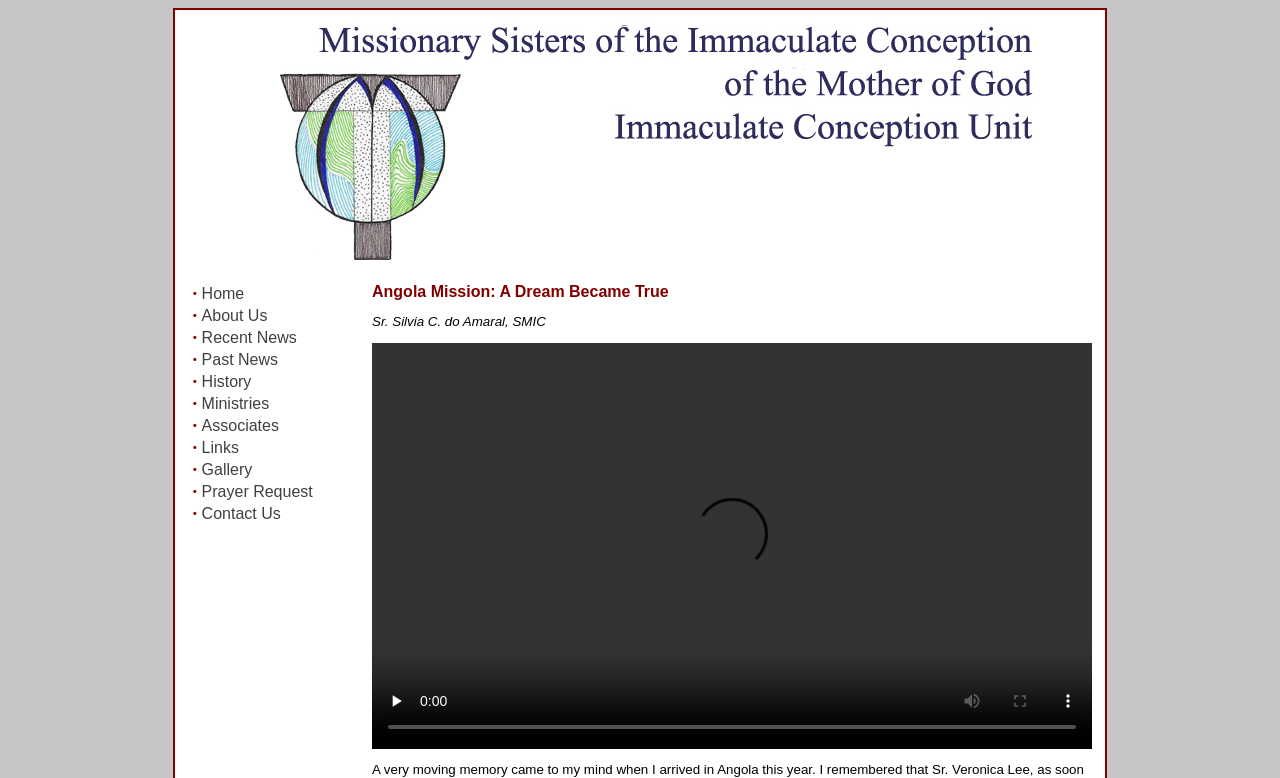How many menu items are there?
Please give a well-detailed answer to the question.

I counted the number of links in the table layout, starting from 'Home' to 'Contact Us', and found 11 menu items.